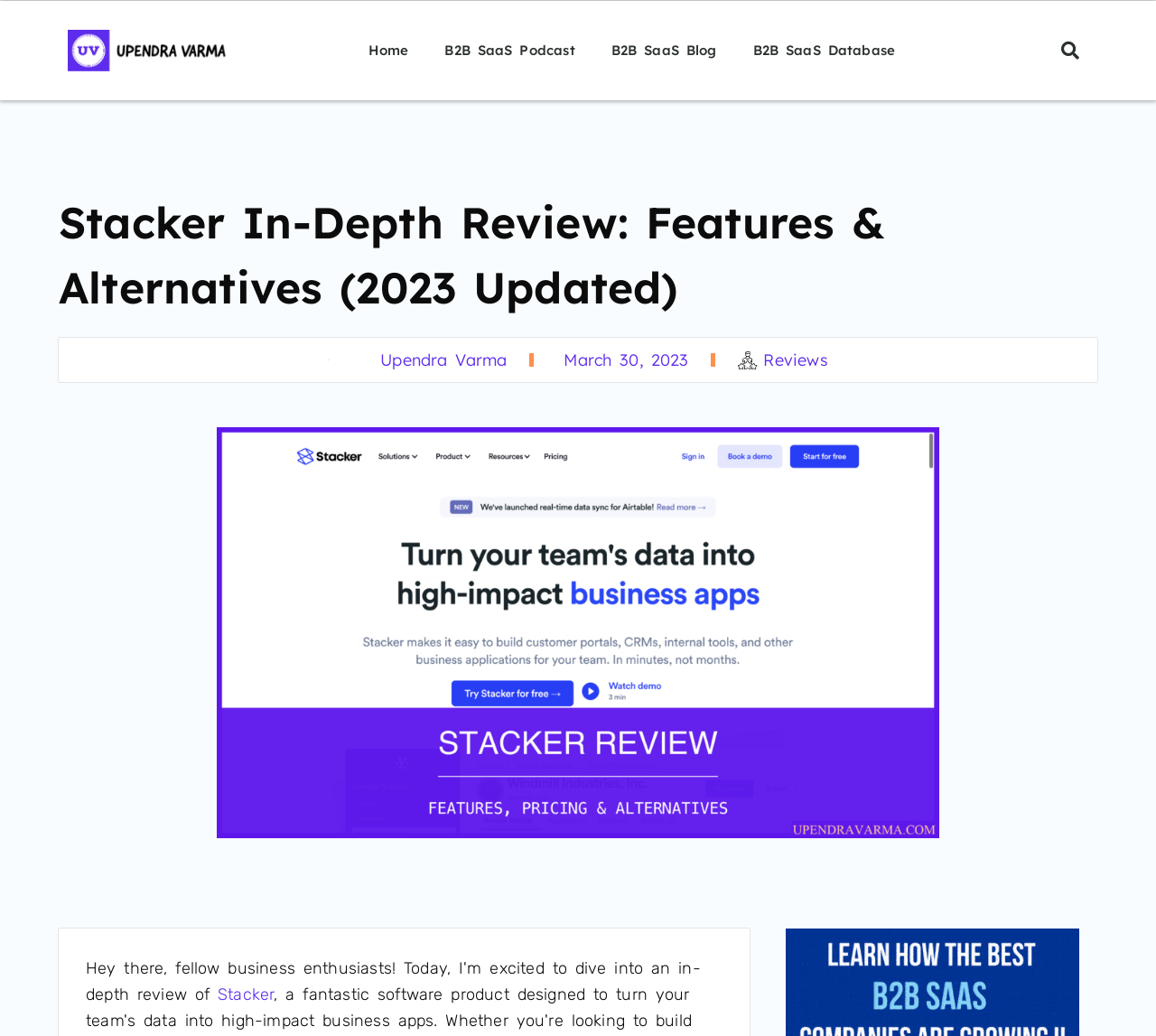Using the provided description Queer Books for Teens, find the bounding box coordinates for the UI element. Provide the coordinates in (top-left x, top-left y, bottom-right x, bottom-right y) format, ensuring all values are between 0 and 1.

None